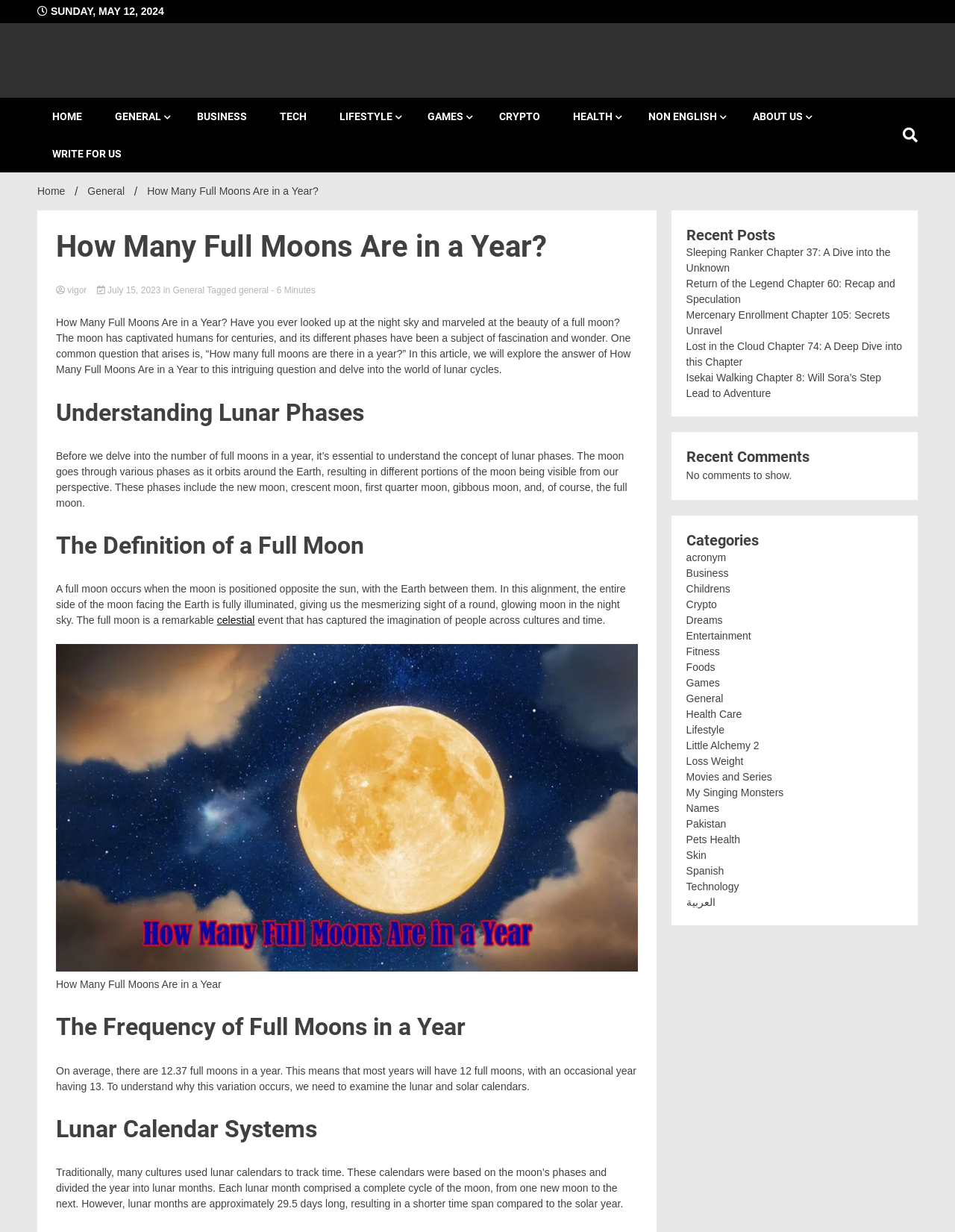Respond with a single word or phrase to the following question:
How many full moons are there in a year?

12.37